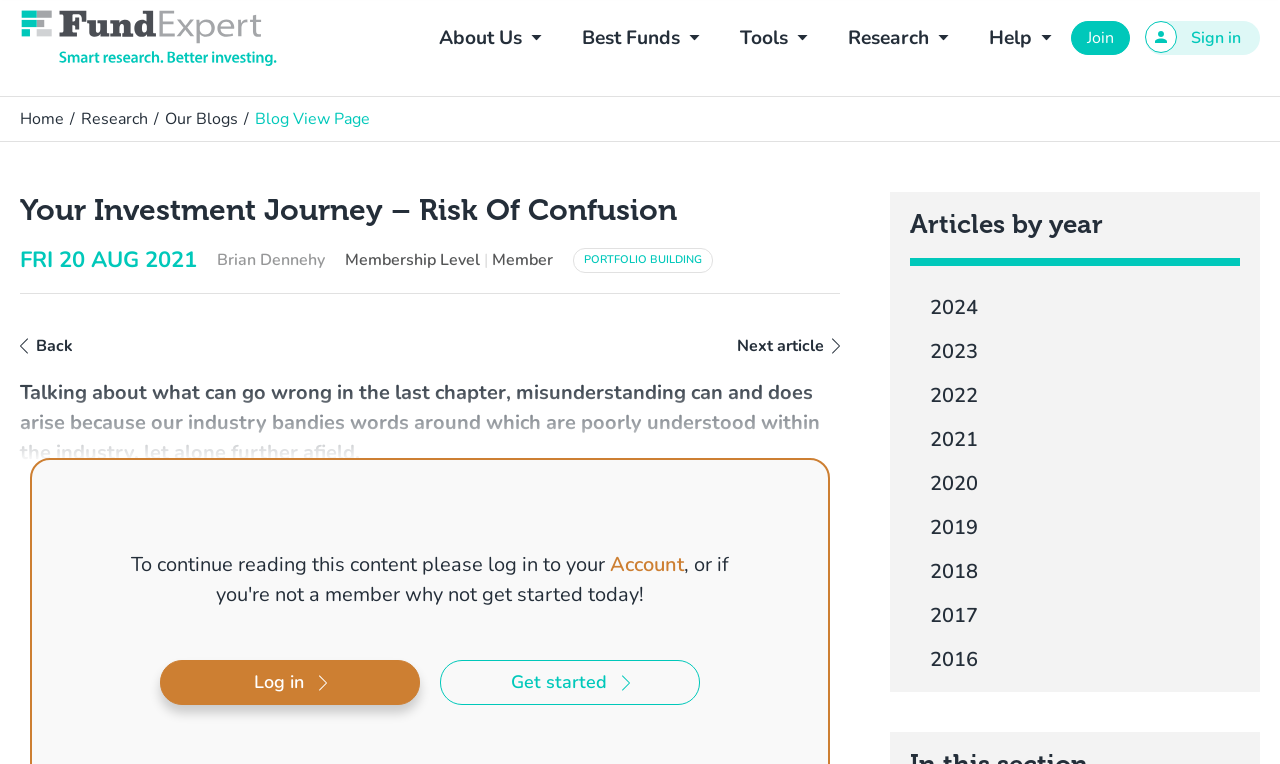Please find the bounding box coordinates of the element that you should click to achieve the following instruction: "View articles from 2021". The coordinates should be presented as four float numbers between 0 and 1: [left, top, right, bottom].

[0.727, 0.554, 0.969, 0.598]